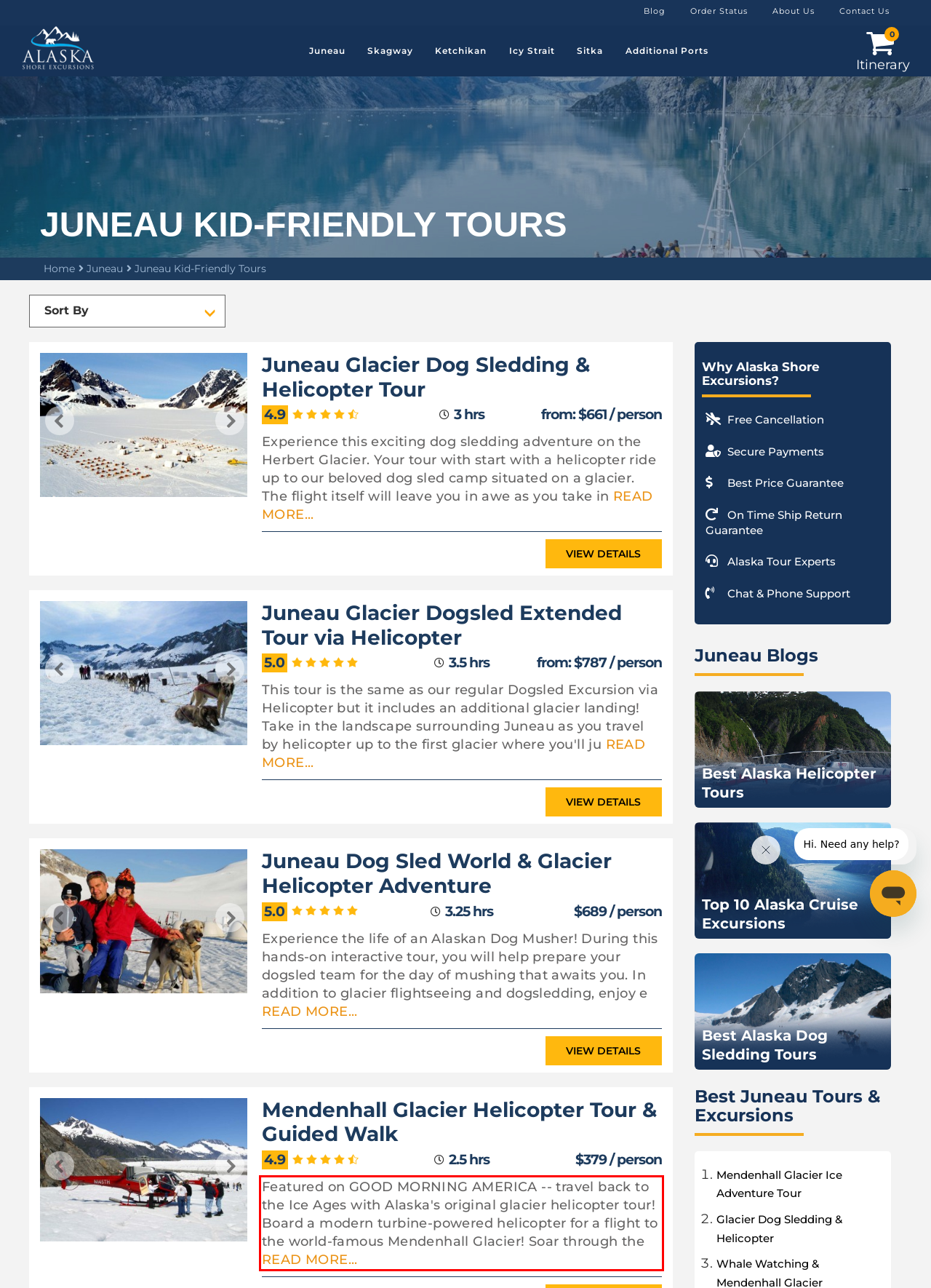Examine the webpage screenshot and use OCR to recognize and output the text within the red bounding box.

Featured on GOOD MORNING AMERICA -- travel back to the Ice Ages with Alaska's original glacier helicopter tour! Board a modern turbine-powered helicopter for a flight to the world-famous Mendenhall Glacier! Soar through the READ MORE...